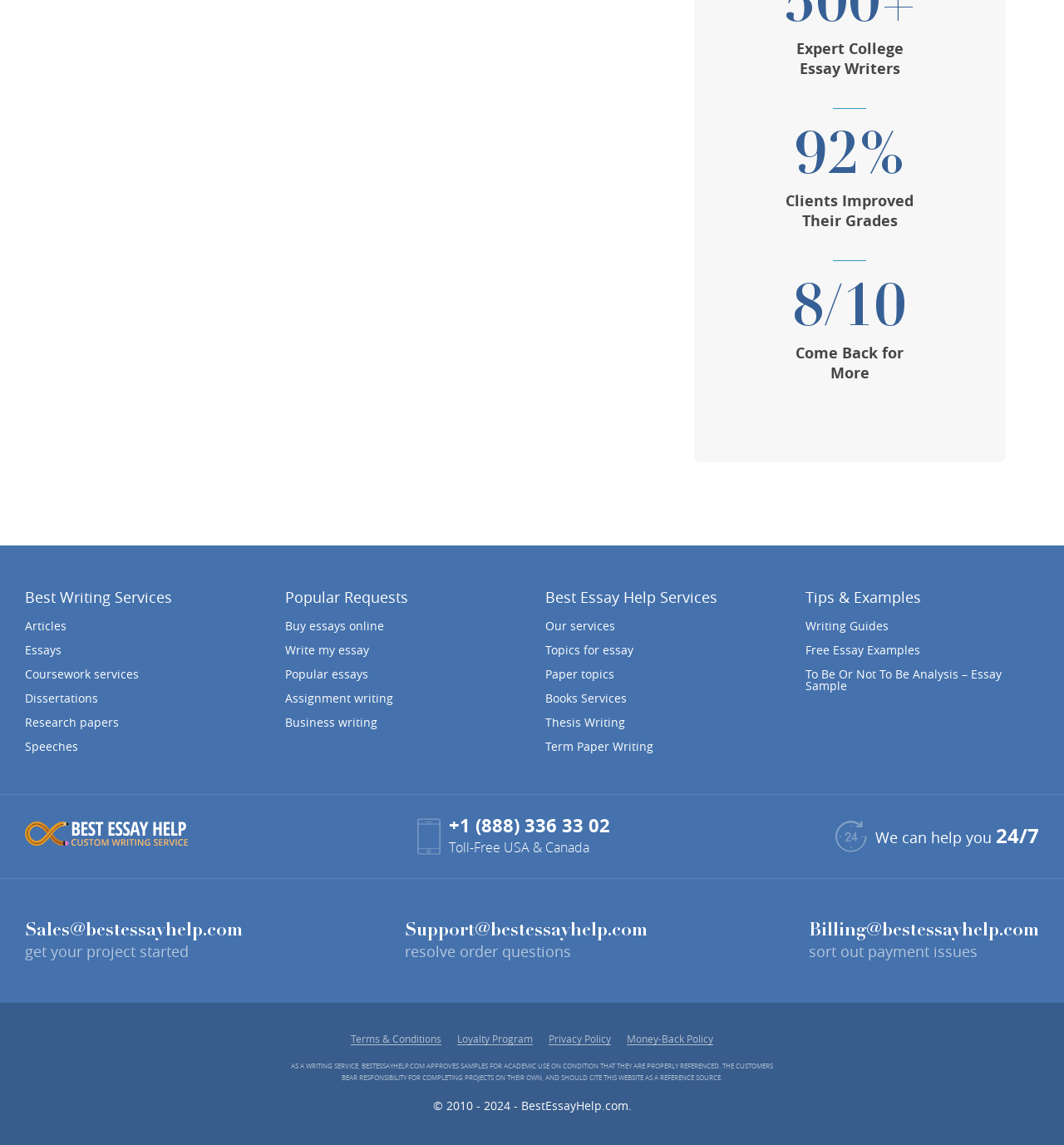Find the bounding box coordinates for the UI element that matches this description: "+1 (888) 336 33 02".

[0.421, 0.709, 0.573, 0.732]